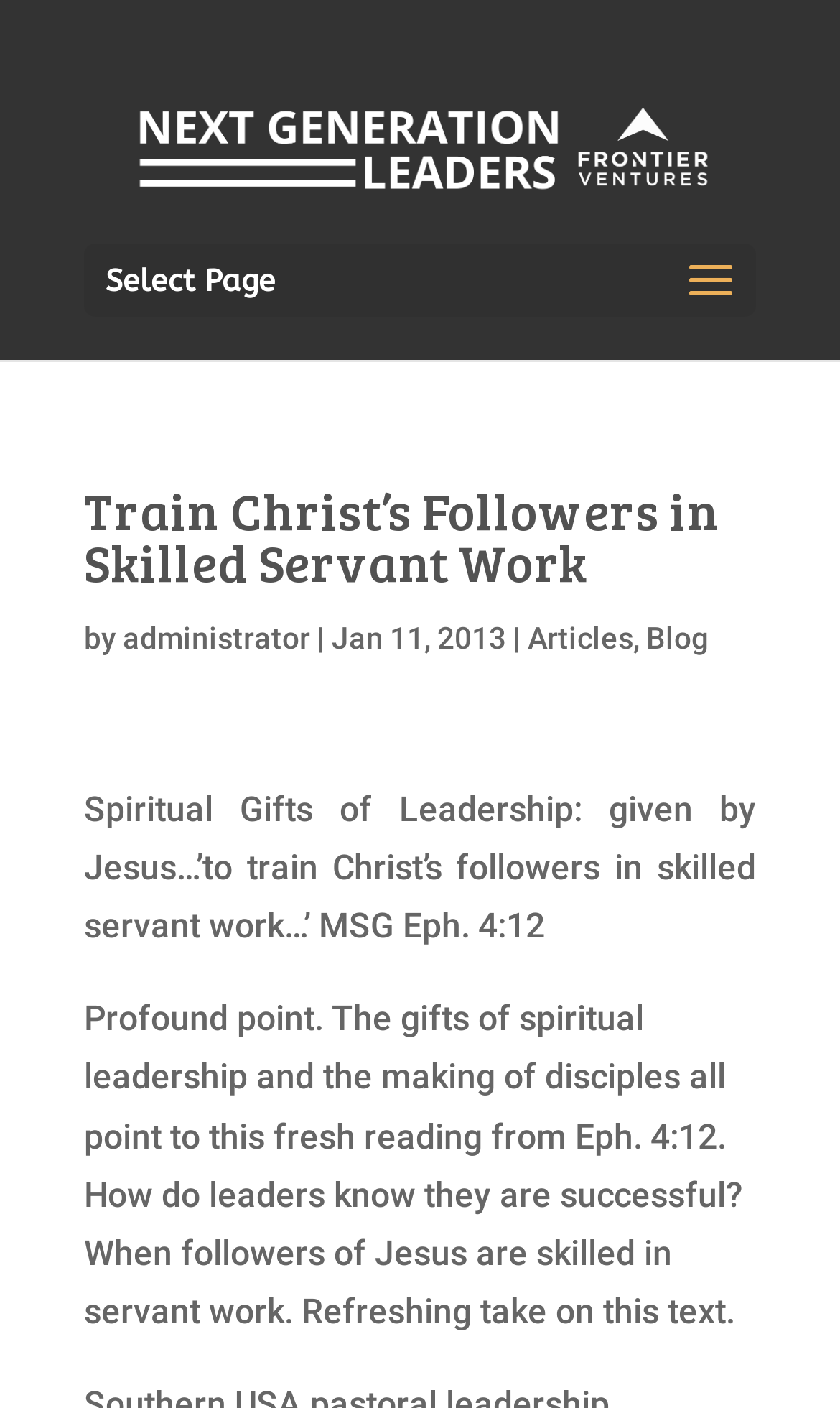What are the two categories of links below the heading?
Provide a detailed answer to the question using information from the image.

The two categories of links below the heading 'Train Christ’s Followers in Skilled Servant Work' are 'Articles' and 'Blog', which suggests that these are two categories of content on the website.